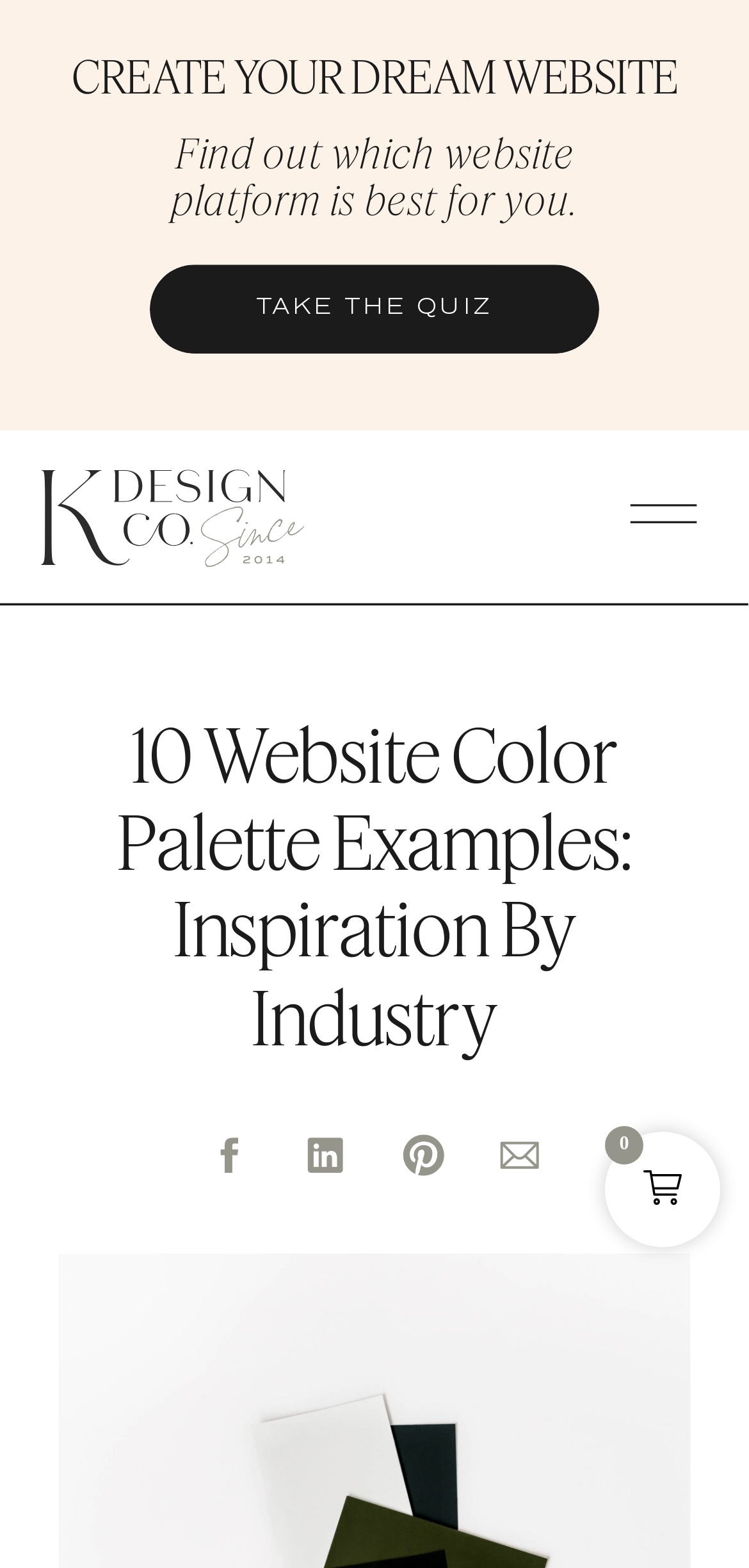Give a one-word or short-phrase answer to the following question: 
How many links are on the webpage?

7